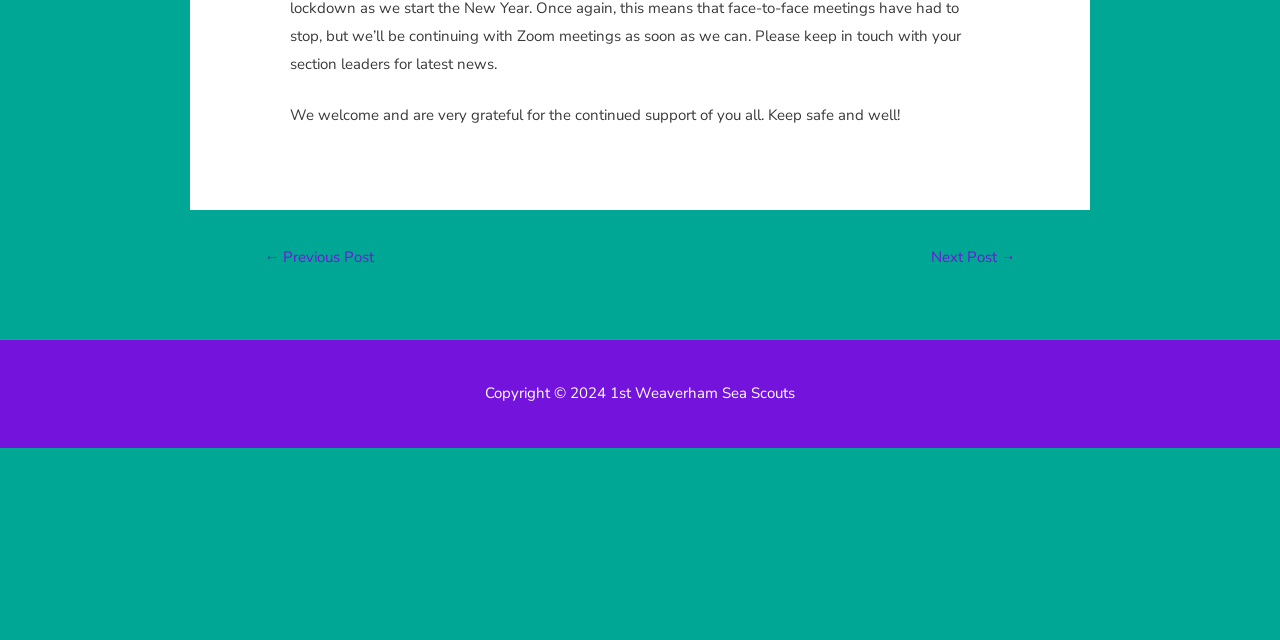Identify the bounding box coordinates of the HTML element based on this description: "← Previous Post".

[0.189, 0.379, 0.31, 0.433]